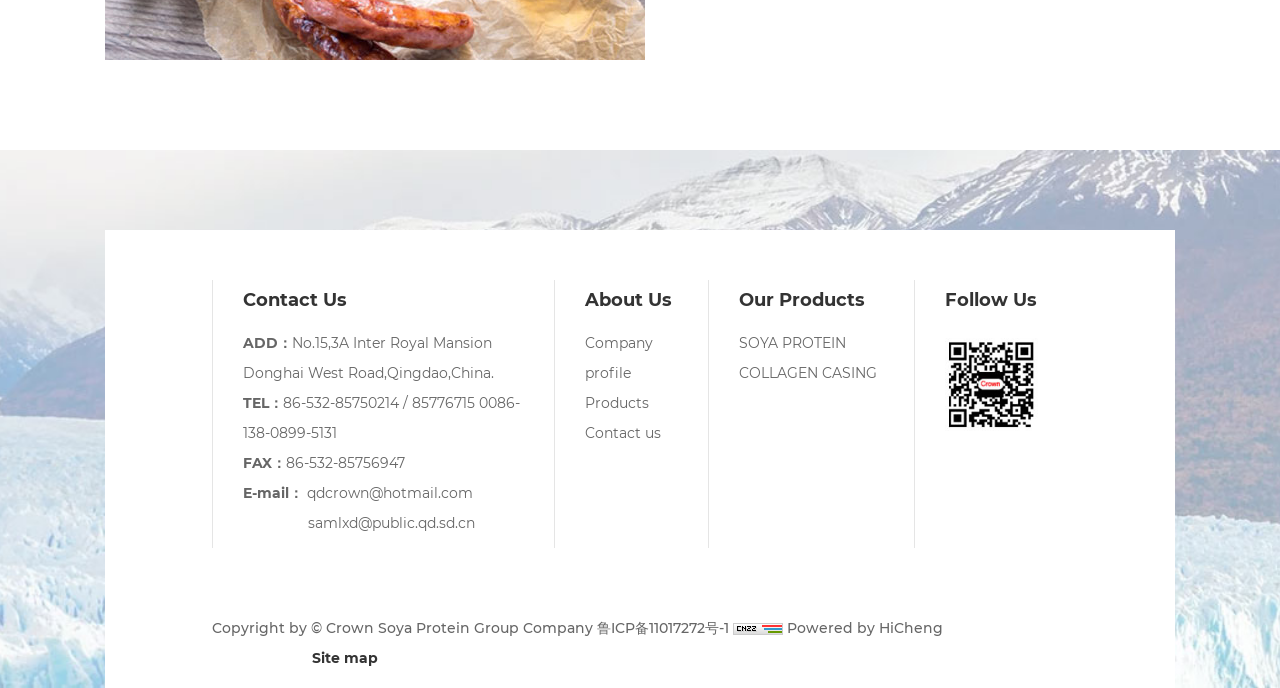Using the webpage screenshot, find the UI element described by Site map. Provide the bounding box coordinates in the format (top-left x, top-left y, bottom-right x, bottom-right y), ensuring all values are floating point numbers between 0 and 1.

[0.244, 0.942, 0.295, 0.969]